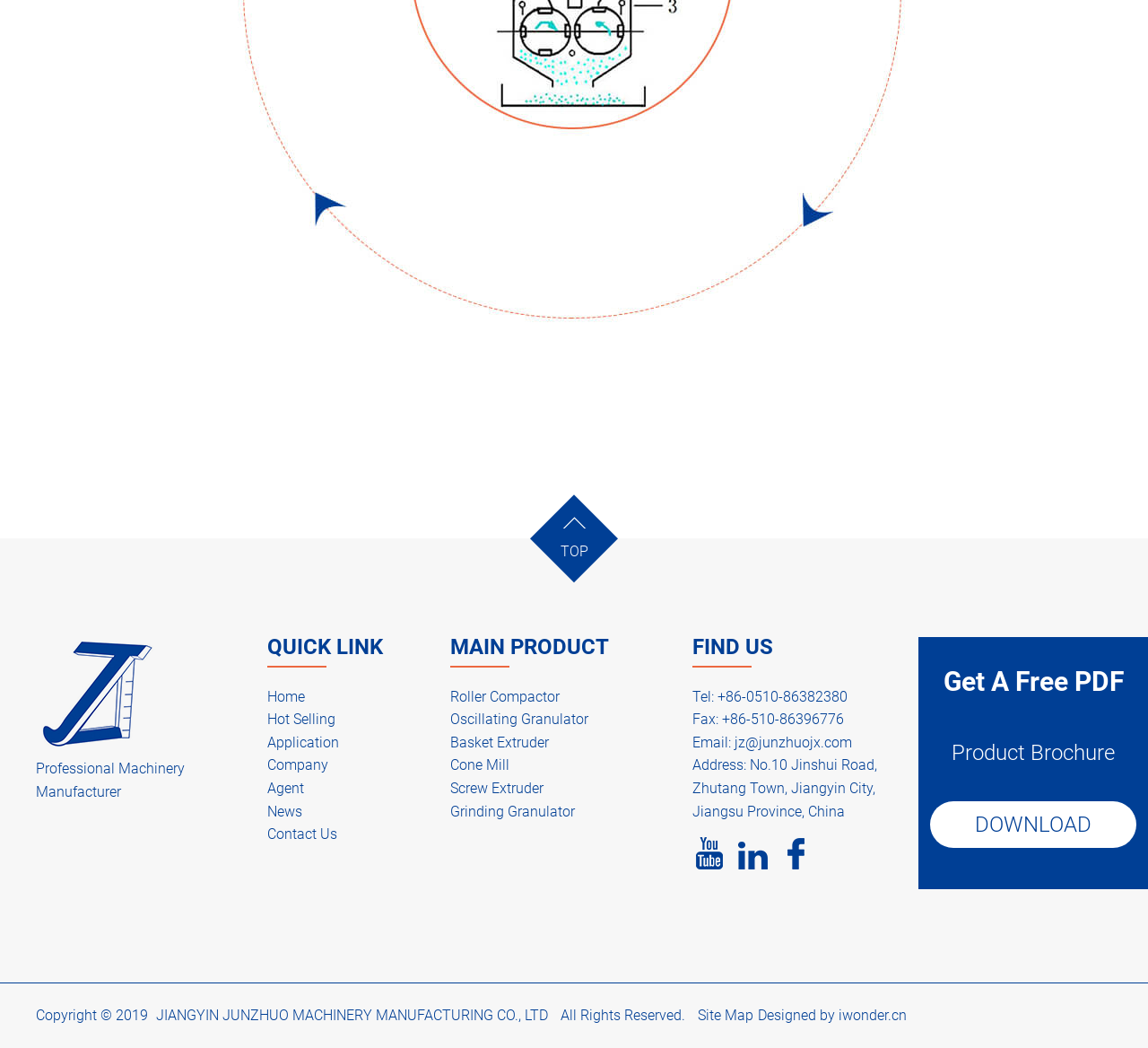Determine the bounding box coordinates of the clickable element necessary to fulfill the instruction: "Contact us". Provide the coordinates as four float numbers within the 0 to 1 range, i.e., [left, top, right, bottom].

[0.233, 0.788, 0.294, 0.804]